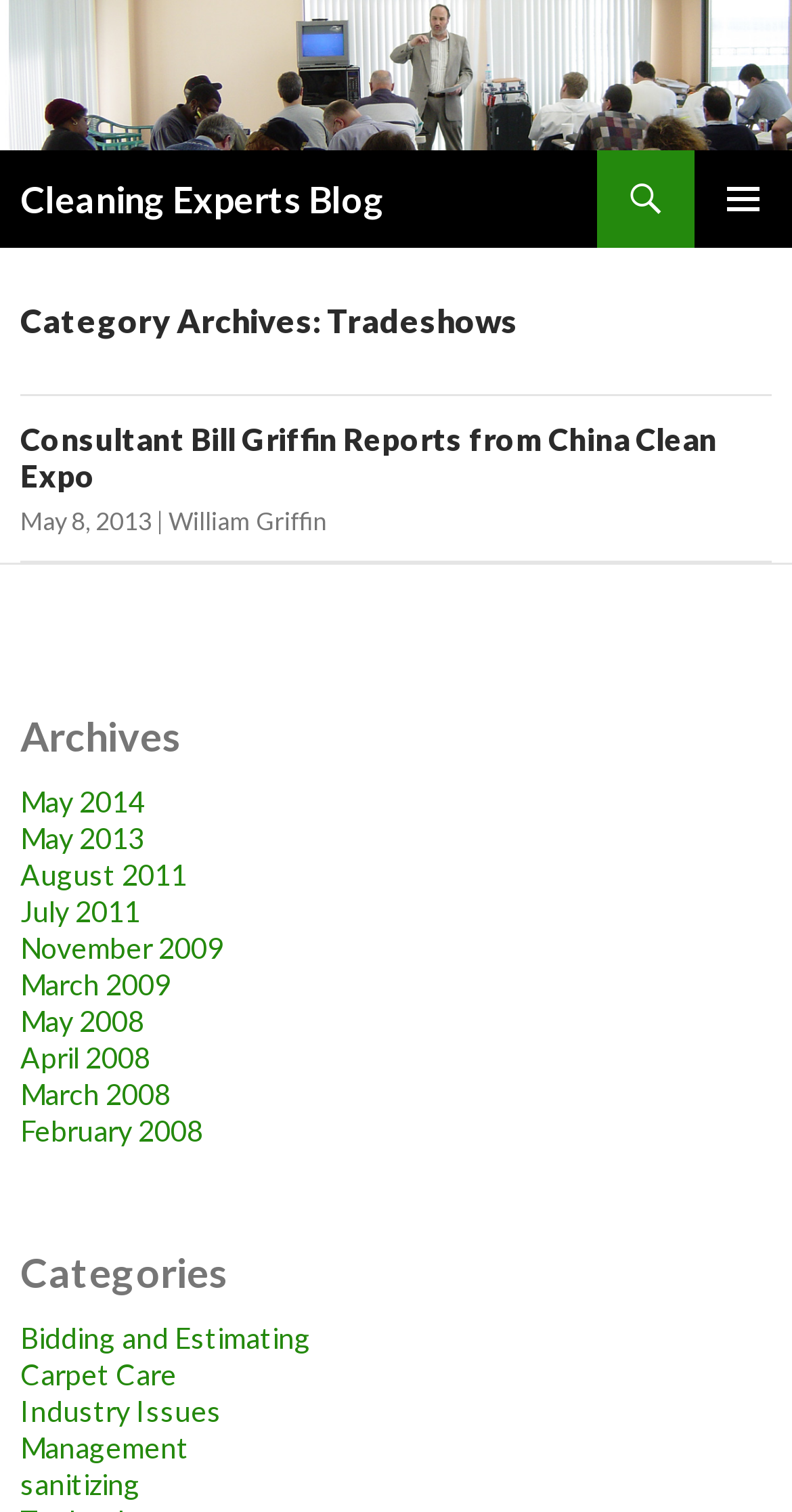Create an in-depth description of the webpage, covering main sections.

The webpage is a blog focused on cleaning experts, with a title "Tradeshows | Cleaning Experts Blog". At the top, there is a logo image of "Cleaning Experts Blog" that spans the entire width of the page. Below the logo, there is a heading with the same title, "Cleaning Experts Blog", which is also a link.

To the right of the logo, there are two buttons: a search button and a primary menu button. The search button is labeled "Search" and is located near the top-right corner of the page. The primary menu button is labeled with a icon "\uf419" and is located to the right of the search button.

Below the logo and buttons, there is a "SKIP TO CONTENT" link. The main content of the page is divided into two sections: a header section and an article section. The header section has a heading "Category Archives: Tradeshows".

The article section has a heading "Consultant Bill Griffin Reports from China Clean Expo", which is also a link. Below the heading, there is a link to the article with the same title, followed by a link to the date "May 8, 2013", and a link to the author "William Griffin".

Further down the page, there is a heading "Archives" followed by a list of links to archived articles, organized by month and year. The list includes links to articles from May 2014 to February 2008.

Finally, there is a heading "Categories" followed by a list of links to categories, including "Bidding and Estimating", "Carpet Care", "Industry Issues", "Management", and "Sanitizing".